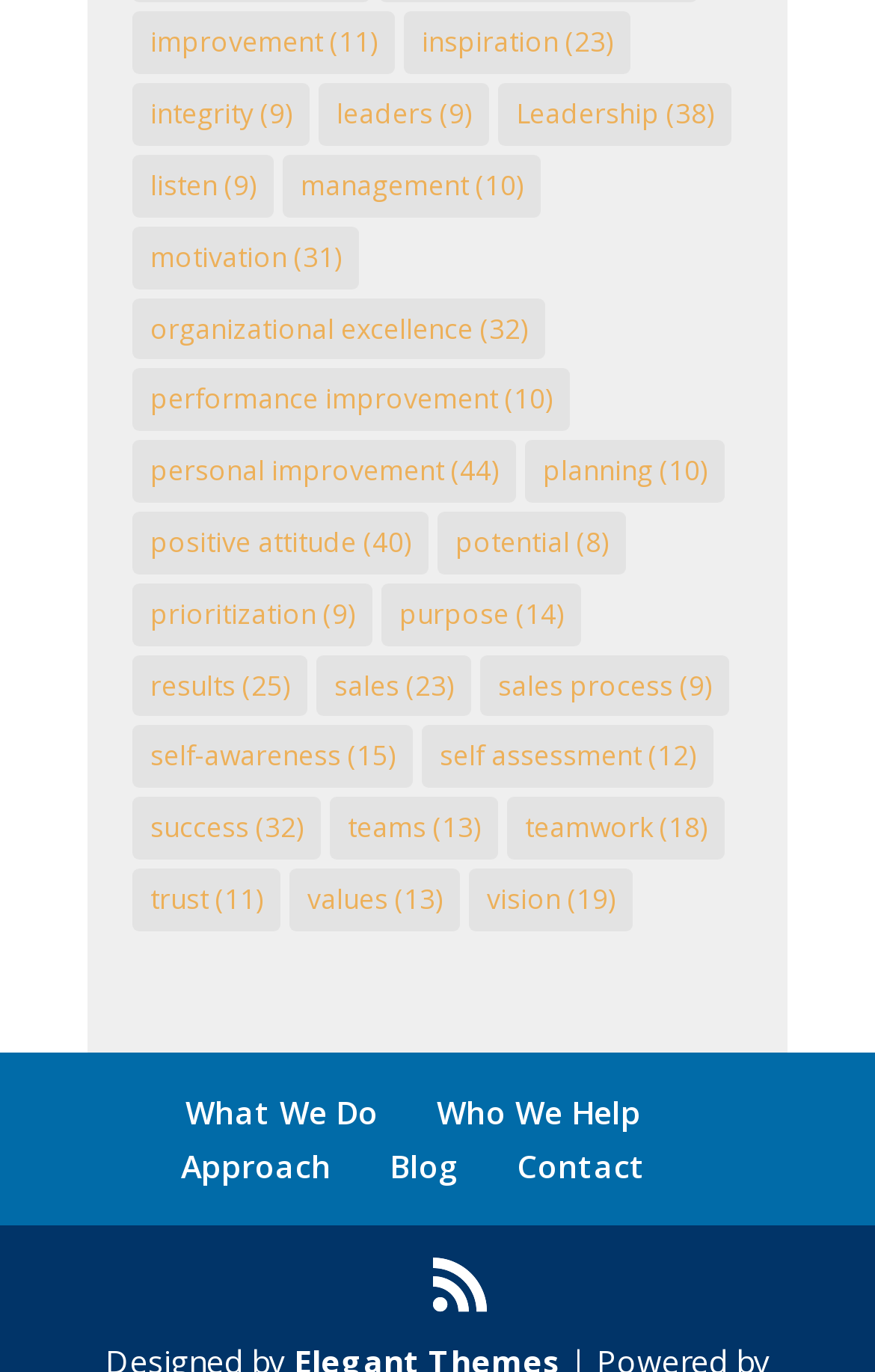Please identify the bounding box coordinates of the region to click in order to complete the given instruction: "view leadership". The coordinates should be four float numbers between 0 and 1, i.e., [left, top, right, bottom].

[0.569, 0.061, 0.836, 0.106]